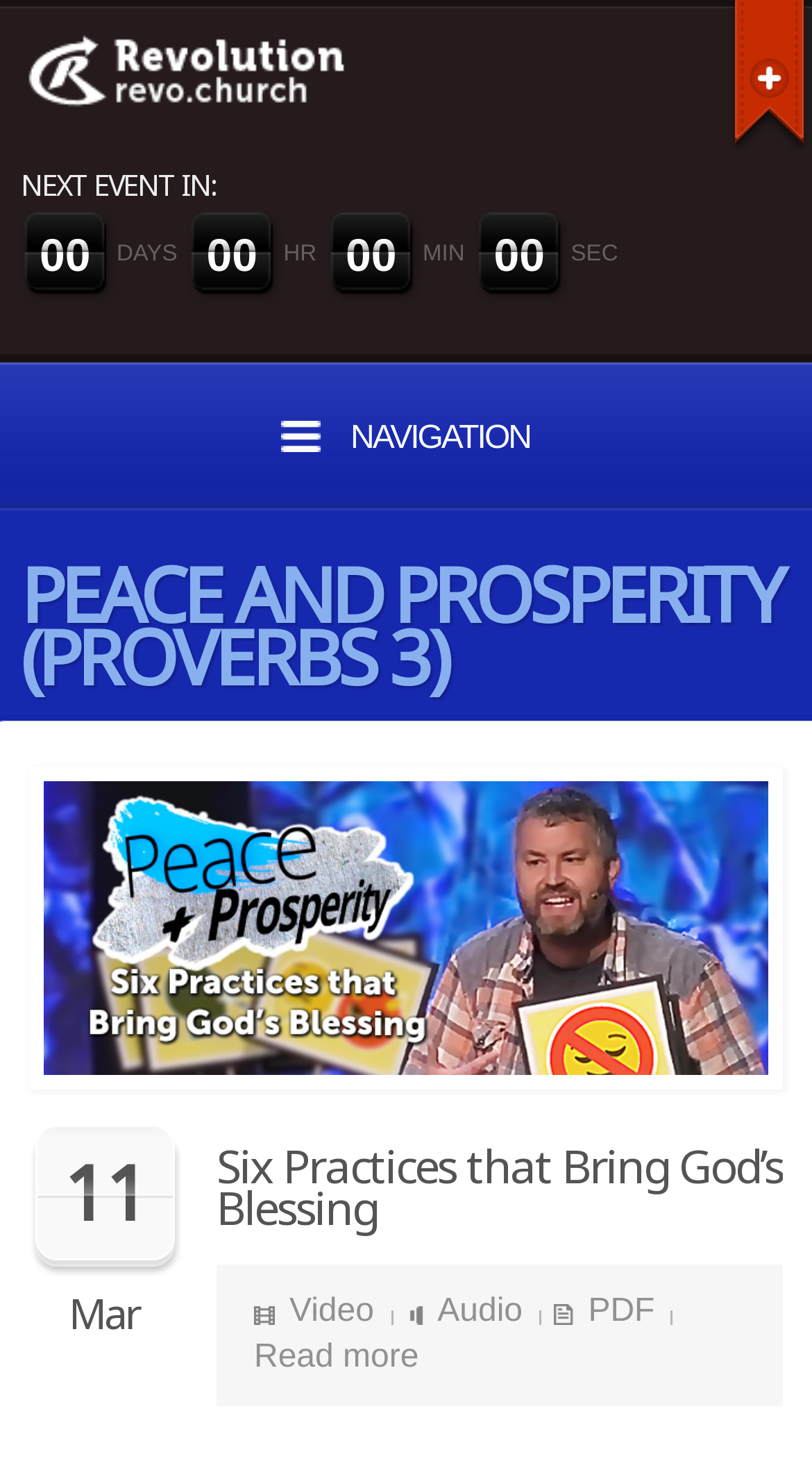Identify the bounding box coordinates of the specific part of the webpage to click to complete this instruction: "Click on the '+' button".

[0.905, 0.0, 0.99, 0.098]